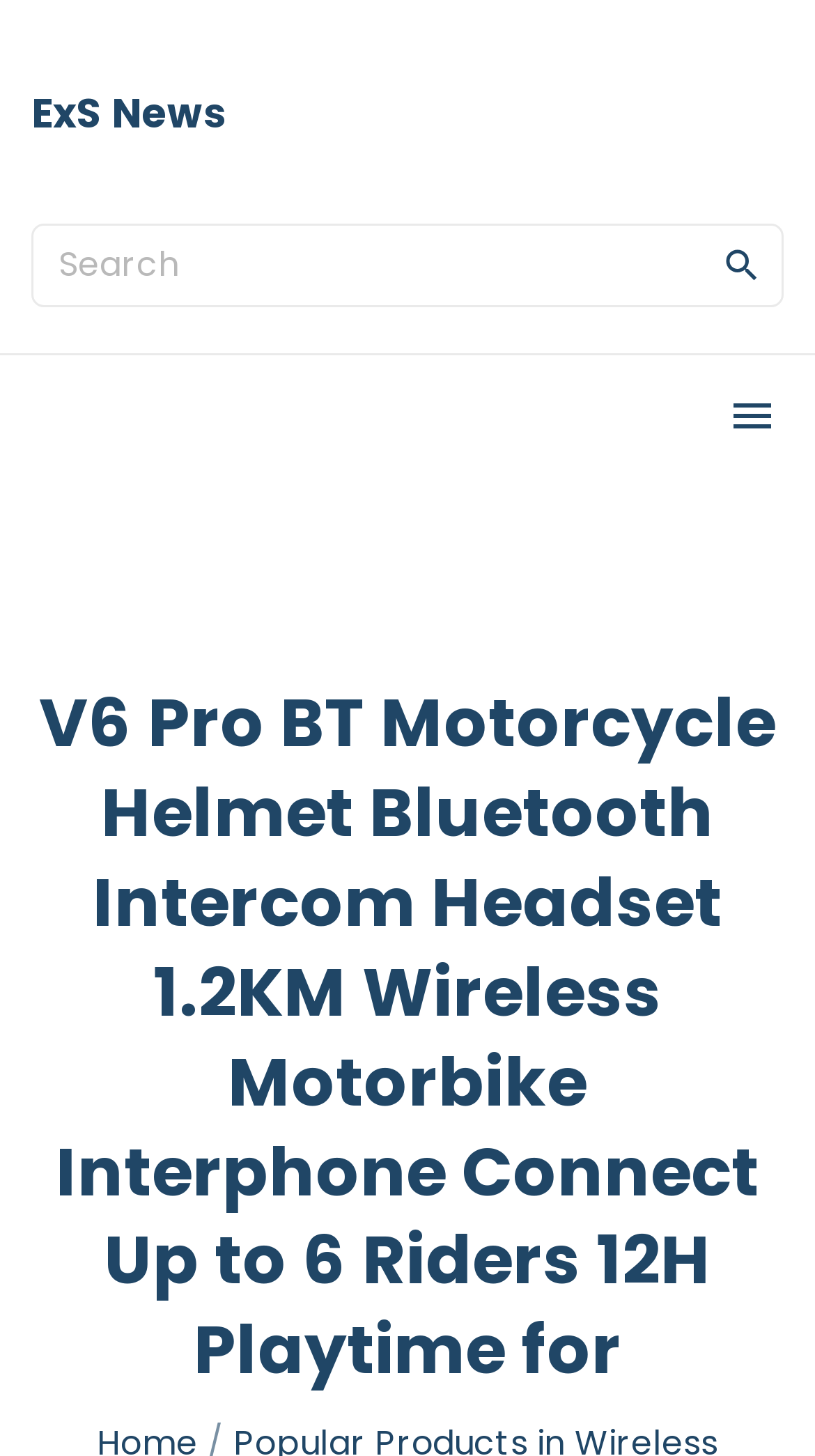Refer to the element description parent_node: Search name="s" placeholder="Search" and identify the corresponding bounding box in the screenshot. Format the coordinates as (top-left x, top-left y, bottom-right x, bottom-right y) with values in the range of 0 to 1.

[0.038, 0.154, 0.962, 0.211]